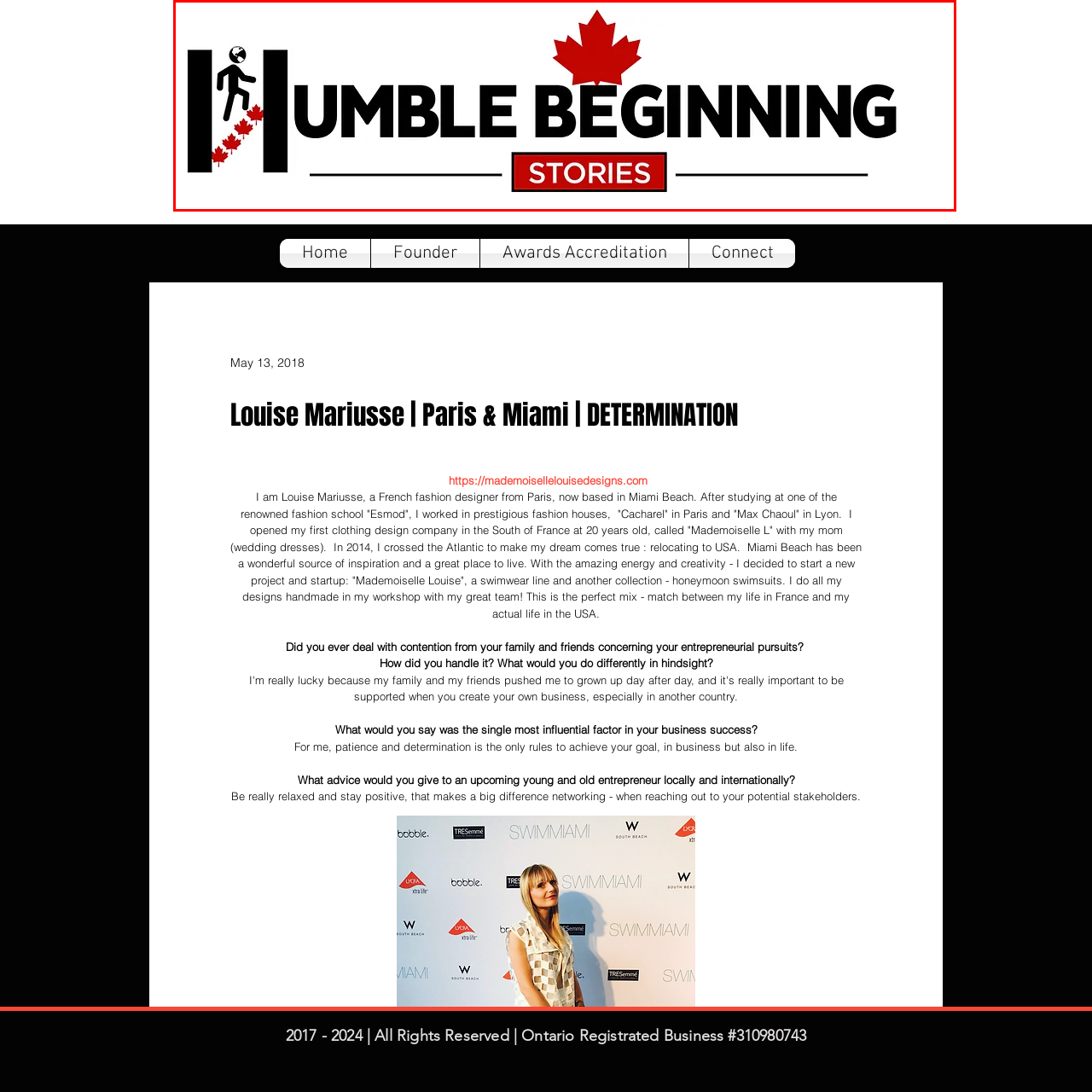What is the significance of the Canadian maple leaves in the logo?
Study the image within the red bounding box and deliver a detailed answer.

The caption explains that the iconic Canadian maple leaves in the logo symbolize both national identity and growth, which are important themes in the narrative of personal growth and determination that the logo represents.